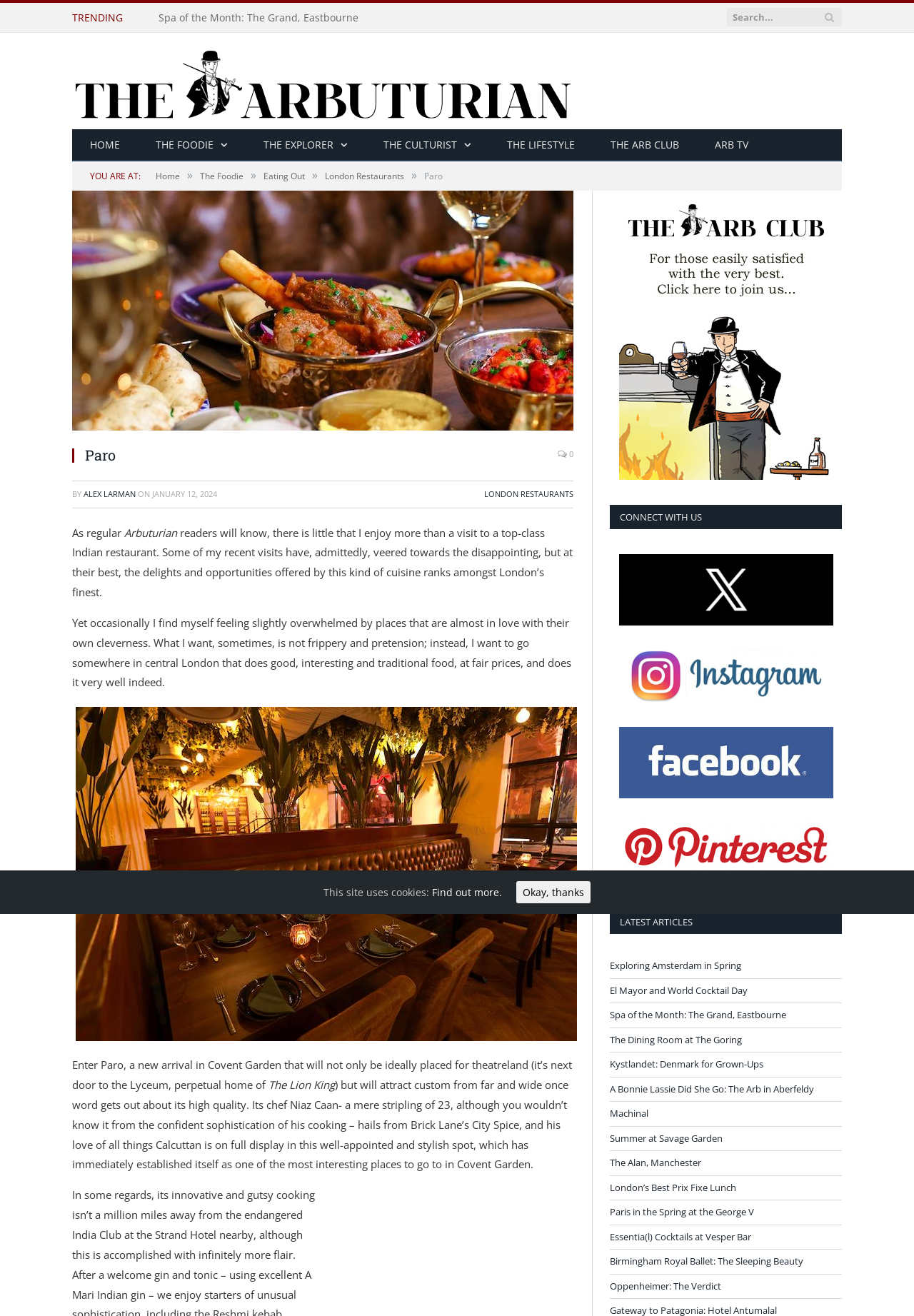Please find the bounding box coordinates (top-left x, top-left y, bottom-right x, bottom-right y) in the screenshot for the UI element described as follows: title="The Arbuturian"

[0.079, 0.048, 0.627, 0.075]